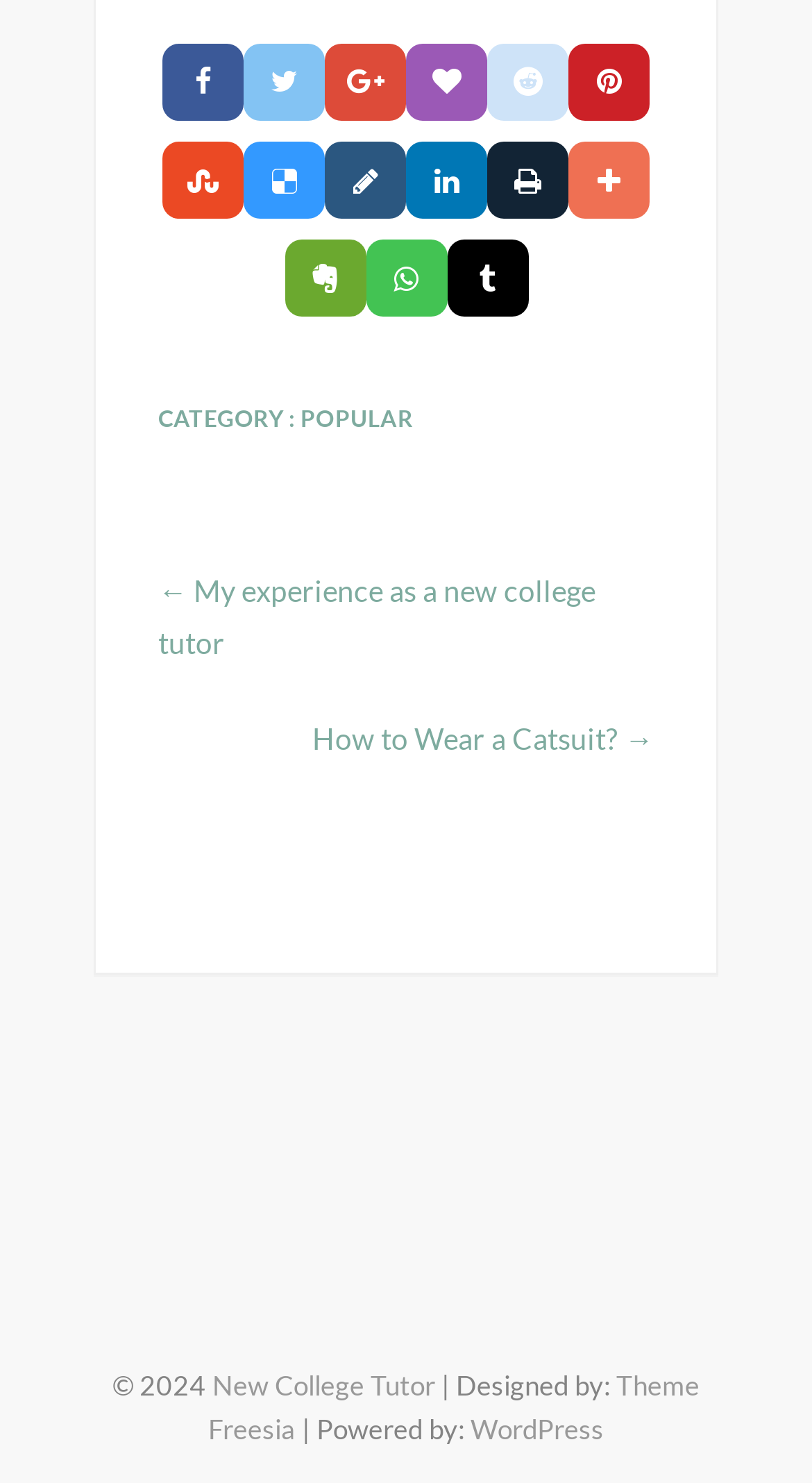How many links are in the first row?
Give a comprehensive and detailed explanation for the question.

I counted the number of link elements in the first row and found 6 links with icons '', '', '', '', '', and ''.